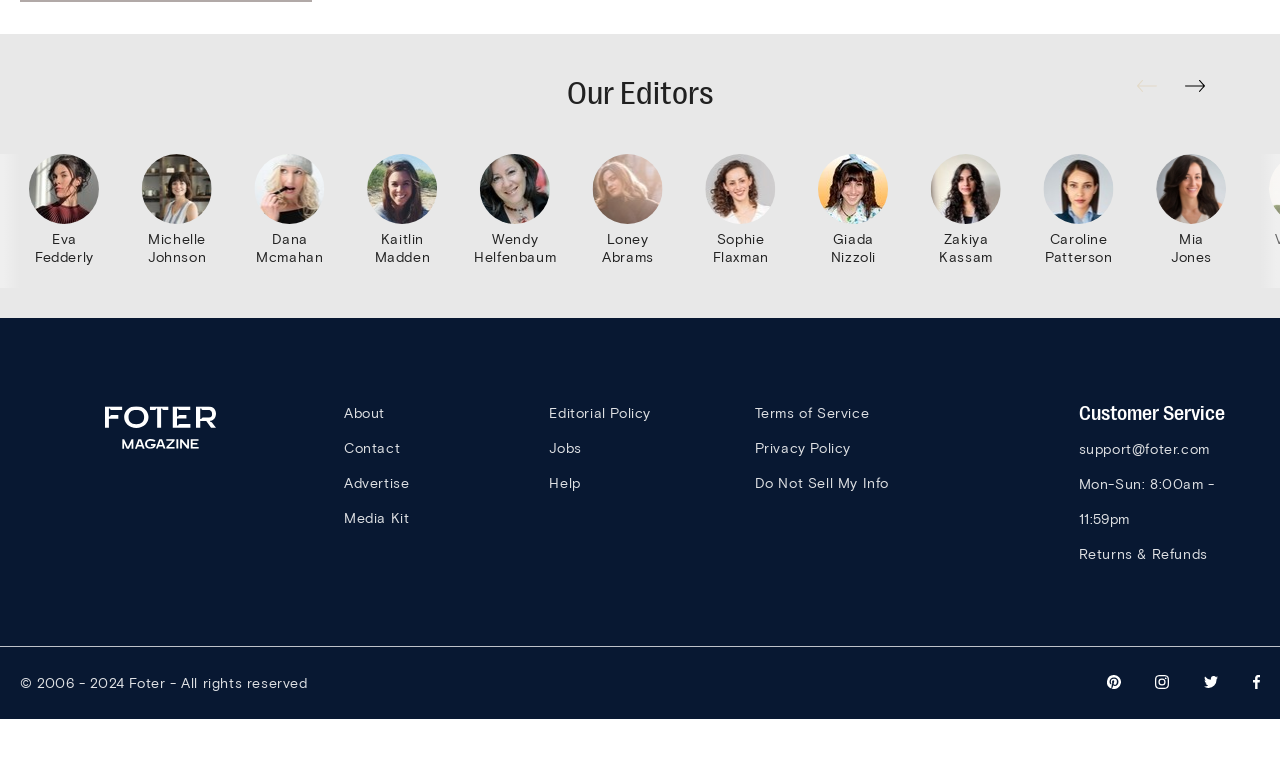Given the element description "Michelle Johnson" in the screenshot, predict the bounding box coordinates of that UI element.

[0.104, 0.267, 0.173, 0.425]